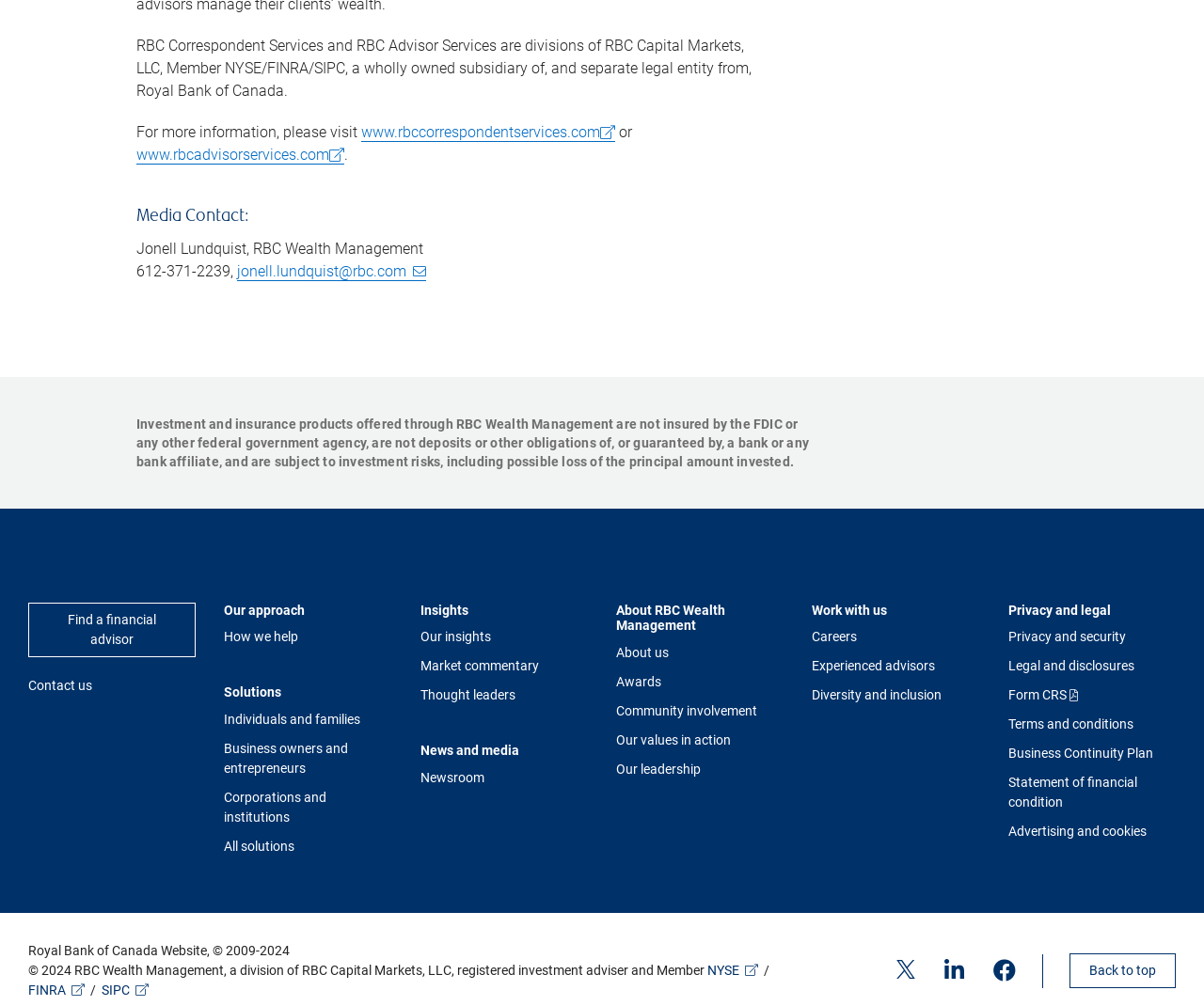Please provide the bounding box coordinate of the region that matches the element description: Back to top. Coordinates should be in the format (top-left x, top-left y, bottom-right x, bottom-right y) and all values should be between 0 and 1.

[0.888, 0.925, 0.977, 0.96]